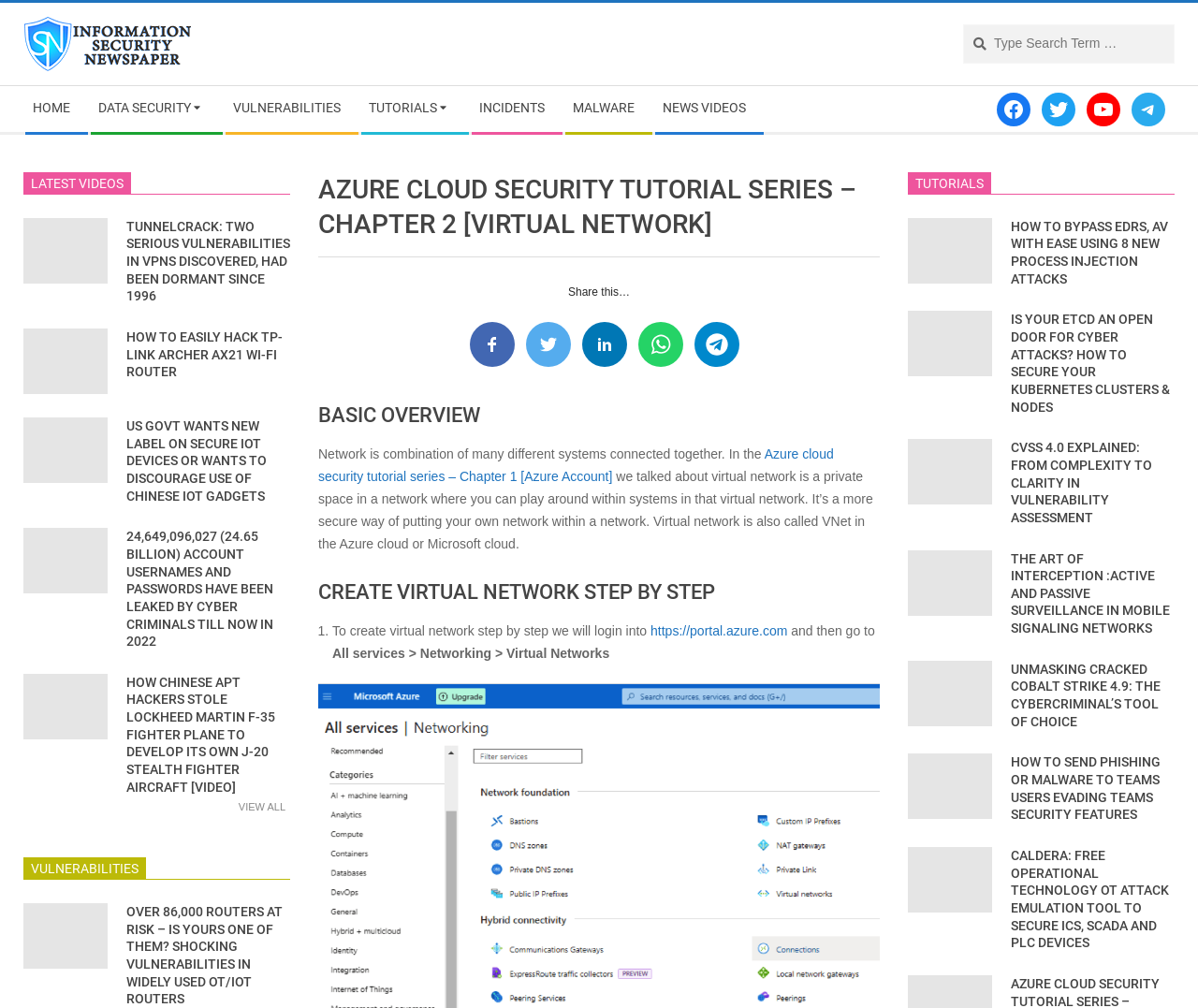Please specify the bounding box coordinates of the clickable region to carry out the following instruction: "Go to TECH category". The coordinates should be four float numbers between 0 and 1, in the format [left, top, right, bottom].

None